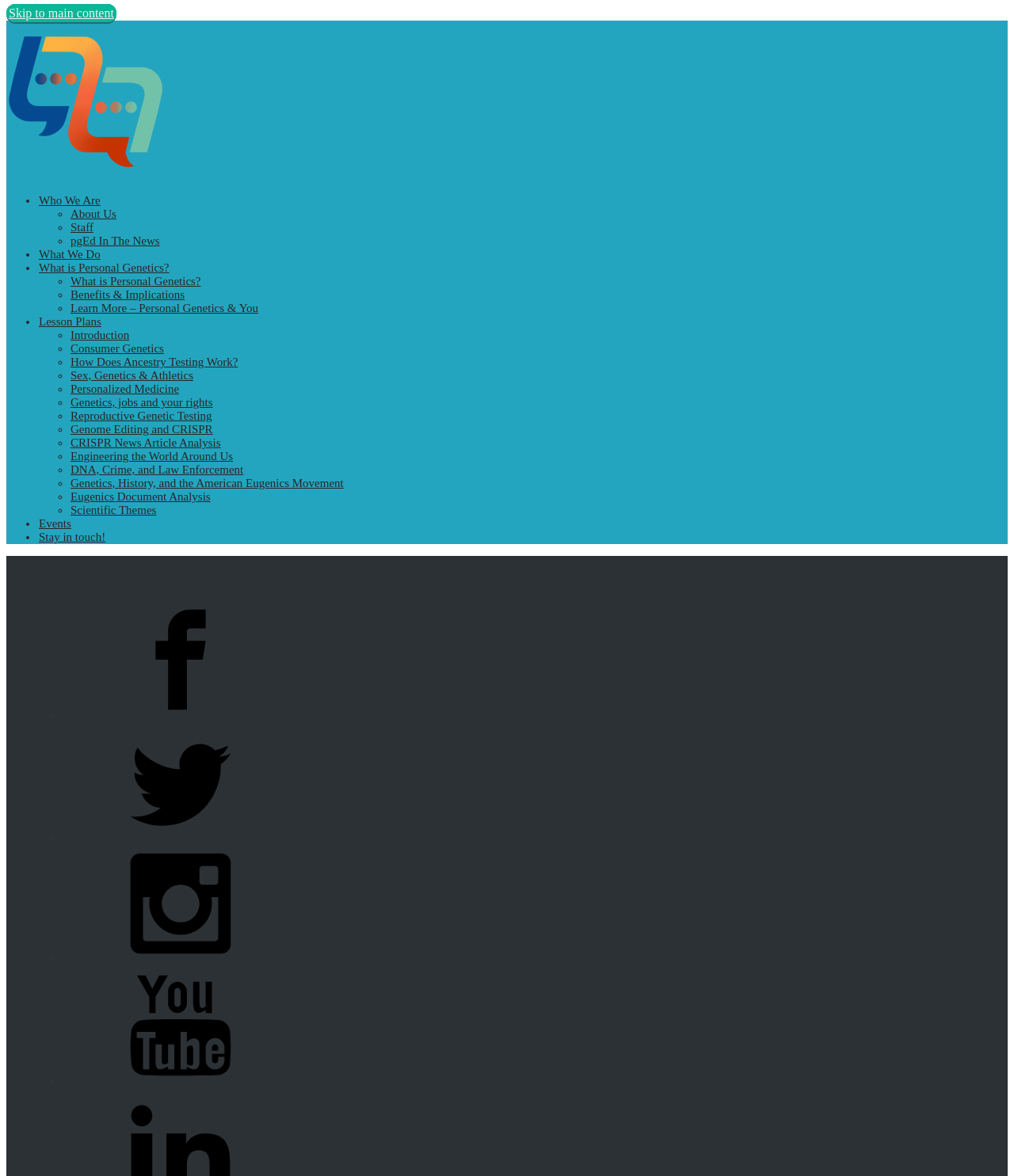Locate the bounding box coordinates of the element's region that should be clicked to carry out the following instruction: "Click on 'Who We Are'". The coordinates need to be four float numbers between 0 and 1, i.e., [left, top, right, bottom].

[0.038, 0.165, 0.099, 0.176]